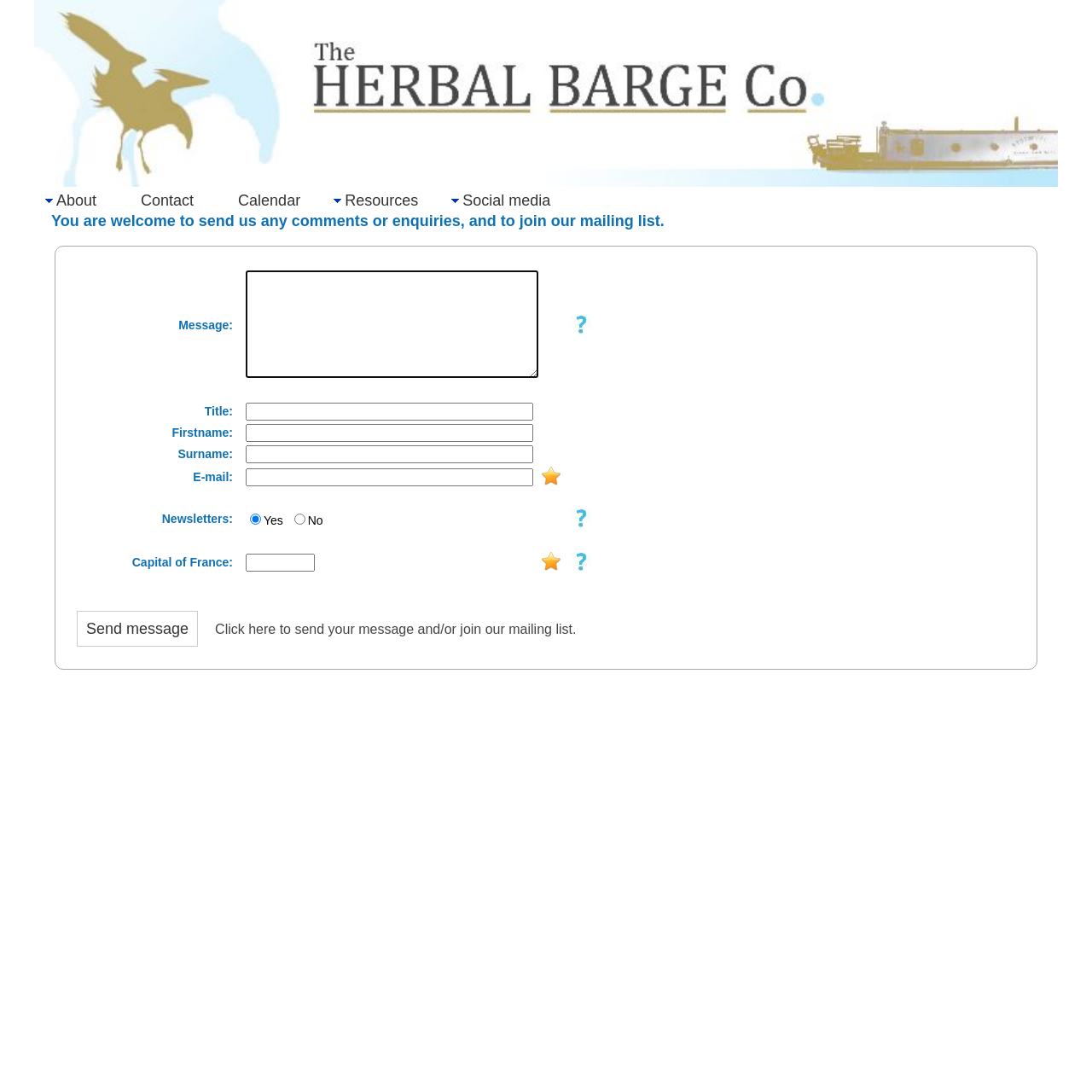What is the label of the field that asks for the capital of France?
Provide a detailed and extensive answer to the question.

The webpage includes a field labeled as 'Capital of France:', which suggests that users are expected to input the capital of France in this field.